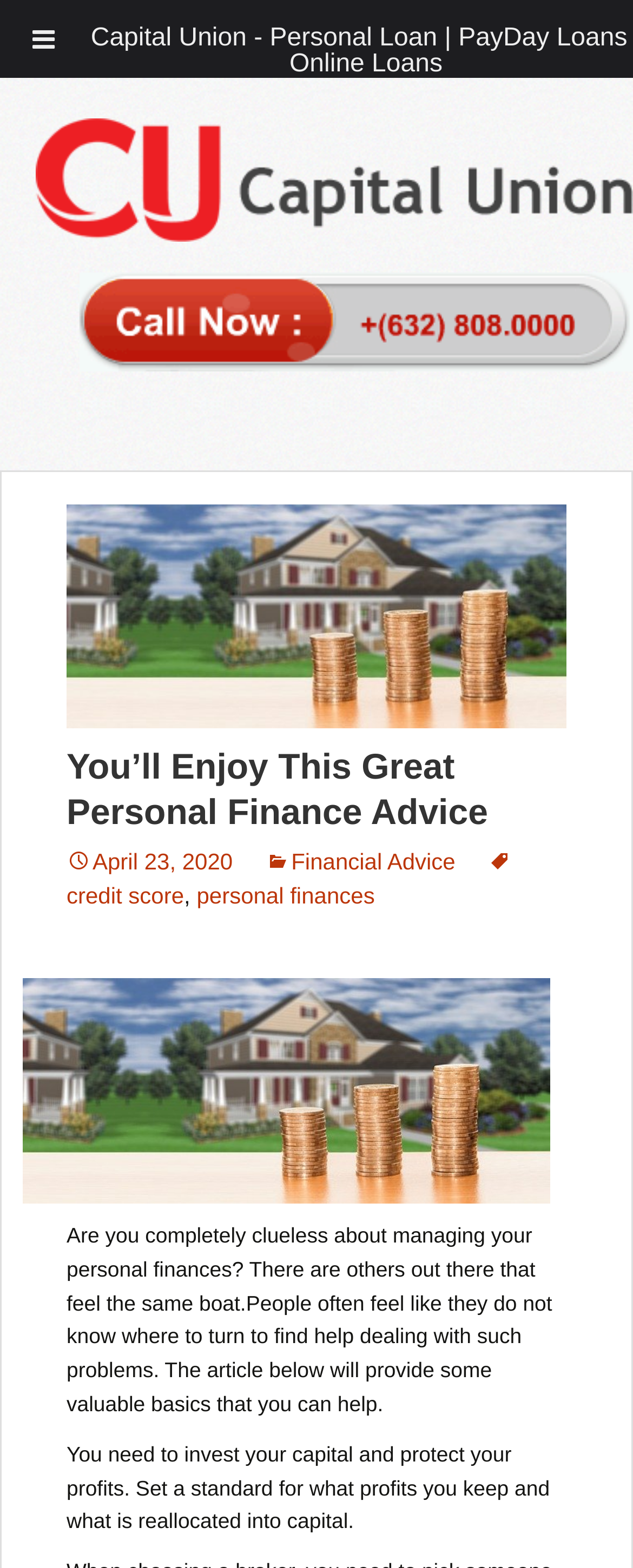What is the topic of the article?
Please answer the question with a detailed and comprehensive explanation.

The topic of the article can be inferred from the text content of the webpage, specifically the sentence 'Are you completely clueless about managing your personal finances?' which suggests that the article is about personal finance.